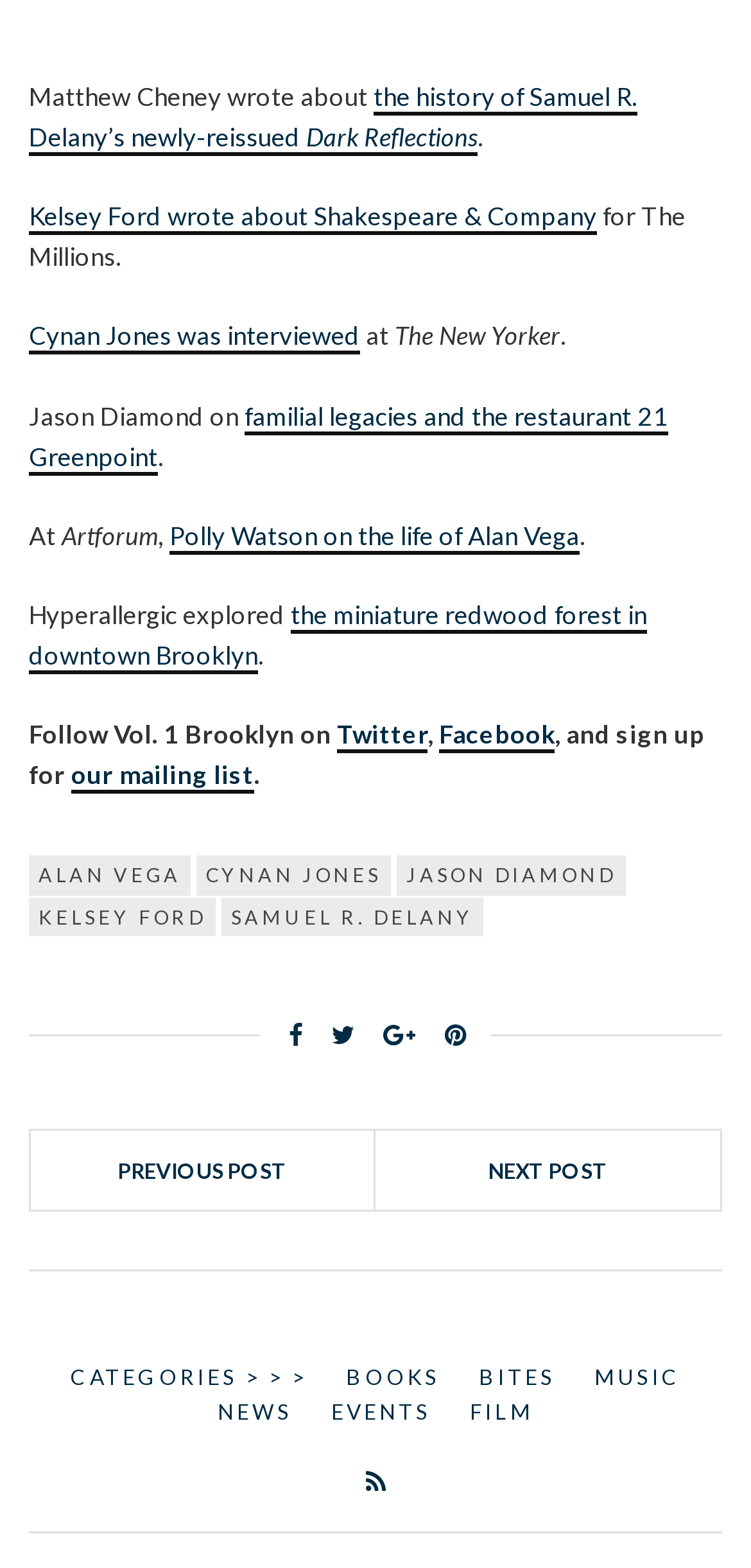Refer to the screenshot and give an in-depth answer to this question: What is the name of the publication that interviewed Cynan Jones?

I found the link 'Cynan Jones was interviewed' and then looked for the adjacent text that describes the publication, which is 'The New Yorker'.